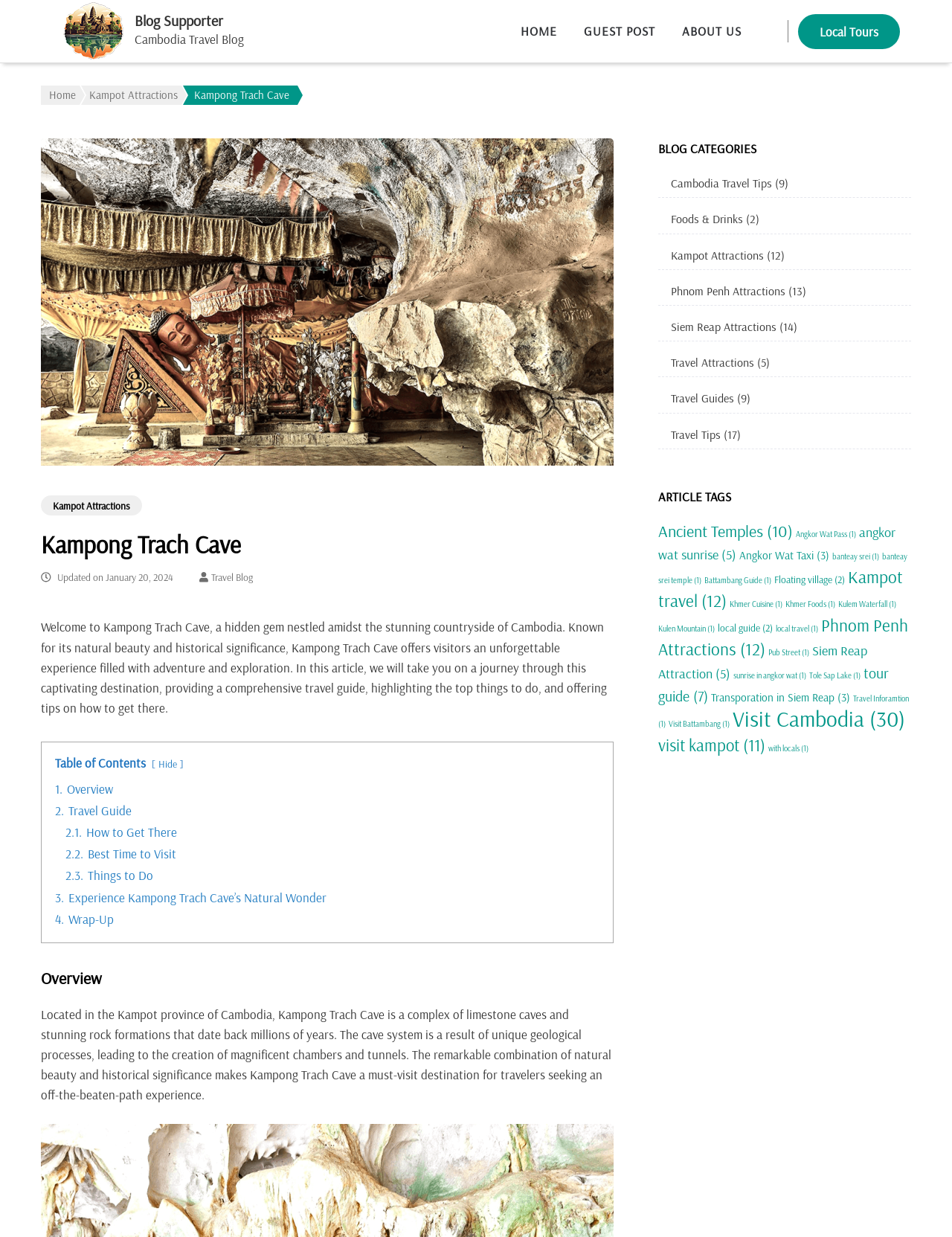Give a detailed account of the webpage's layout and content.

This webpage is about Kampong Trach Cave, a hidden gem in Cambodia. At the top left corner, there is a blog supporter logo and a link to "Blog Supporter". Next to it is a link to "Home" and a series of links to other attractions in Kampot, including "Kampot Attractions" and "Kampong Trach Cave". 

Below these links, there is a large image of Kampong Trach Cave, which takes up most of the width of the page. Above the image, there is a heading "Kampong Trach Cave" and a link to "Kampot Attractions". 

To the right of the image, there is a section with a heading "Overview" and a brief introduction to Kampong Trach Cave, describing its natural beauty and historical significance. Below this section, there is a table of contents with links to different parts of the article, including "Travel Guide", "Experience Kampong Trach Cave's Natural Wonder", and "Wrap-Up".

On the right side of the page, there is a complementary section with a heading "BLOG CATEGORIES" and a list of links to different categories, including "Cambodia Travel Tips", "Foods & Drinks", and "Travel Guides". Each category has a number in parentheses indicating the number of items in that category.

Below the categories, there is a section with a heading "ARTICLE TAGS" and a list of links to different tags, including "Ancient Temples", "Angkor Wat Pass", and "Kampot travel". Each tag has a number in parentheses indicating the number of items with that tag.